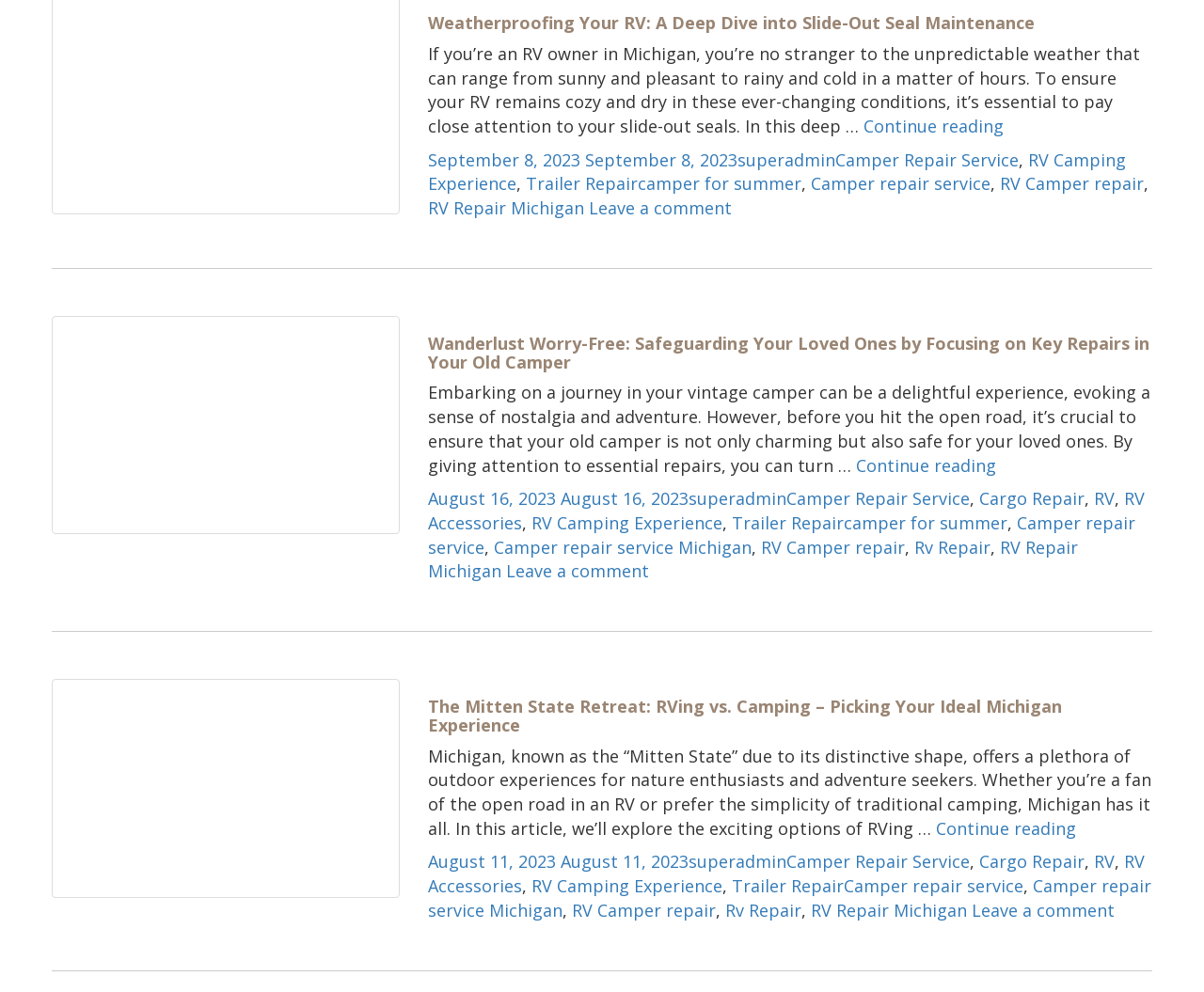Locate the bounding box coordinates of the area you need to click to fulfill this instruction: 'View the article about the Mitten State Retreat'. The coordinates must be in the form of four float numbers ranging from 0 to 1: [left, top, right, bottom].

[0.355, 0.75, 0.956, 0.846]